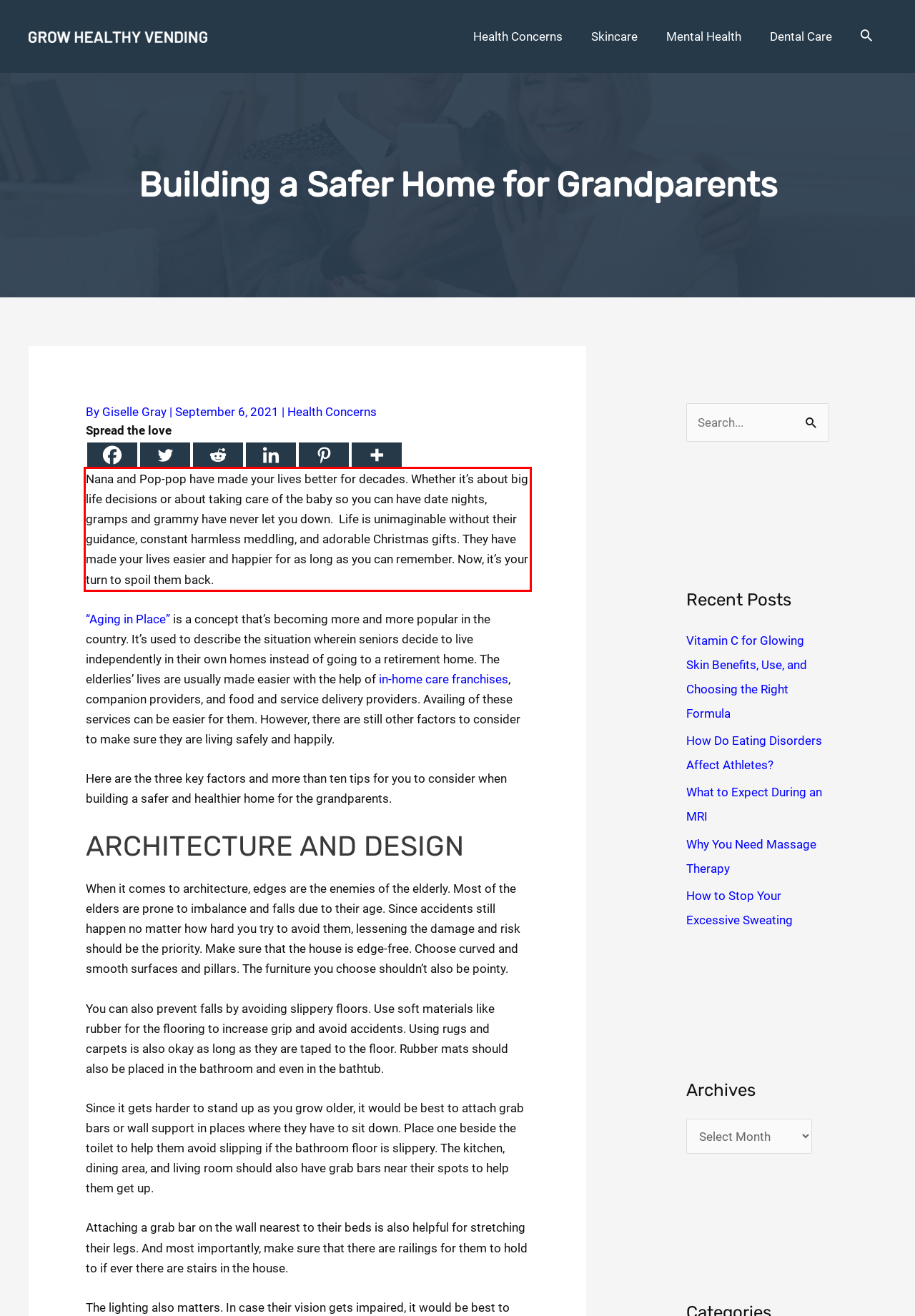You are presented with a webpage screenshot featuring a red bounding box. Perform OCR on the text inside the red bounding box and extract the content.

Nana and Pop-pop have made your lives better for decades. Whether it’s about big life decisions or about taking care of the baby so you can have date nights, gramps and grammy have never let you down. Life is unimaginable without their guidance, constant harmless meddling, and adorable Christmas gifts. They have made your lives easier and happier for as long as you can remember. Now, it’s your turn to spoil them back.